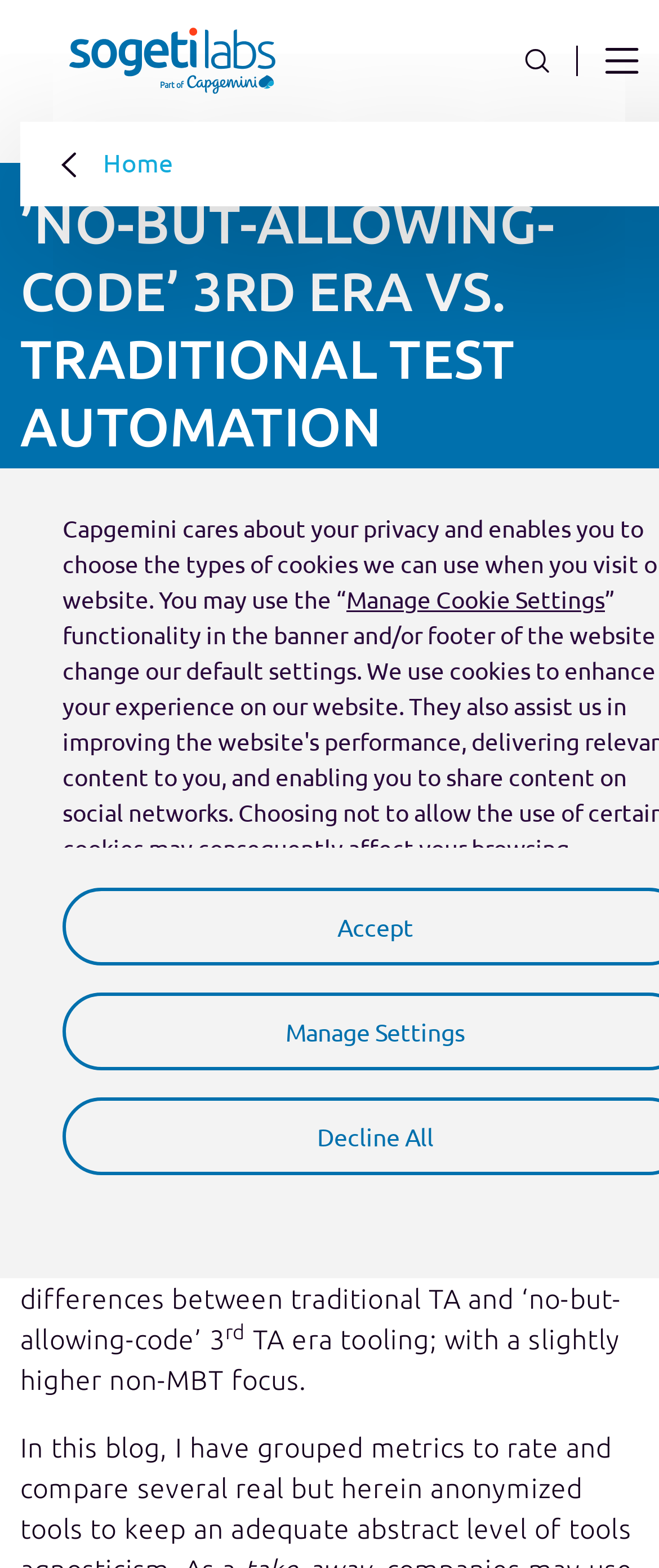Find the bounding box coordinates for the area that should be clicked to accomplish the instruction: "Read the article about plush toy wholesale".

None